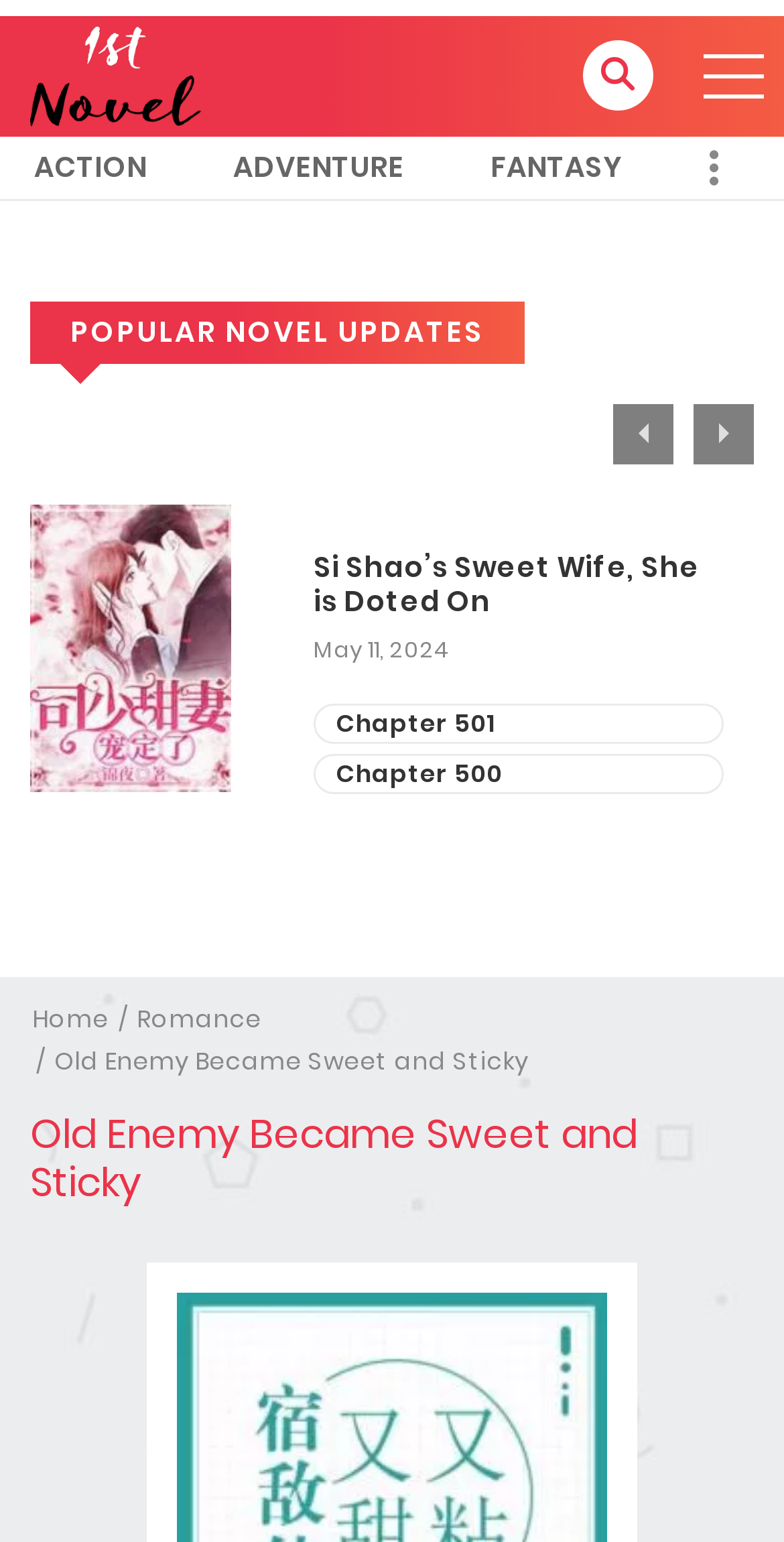Please mark the clickable region by giving the bounding box coordinates needed to complete this instruction: "Browse romance novels".

[0.174, 0.649, 0.333, 0.671]